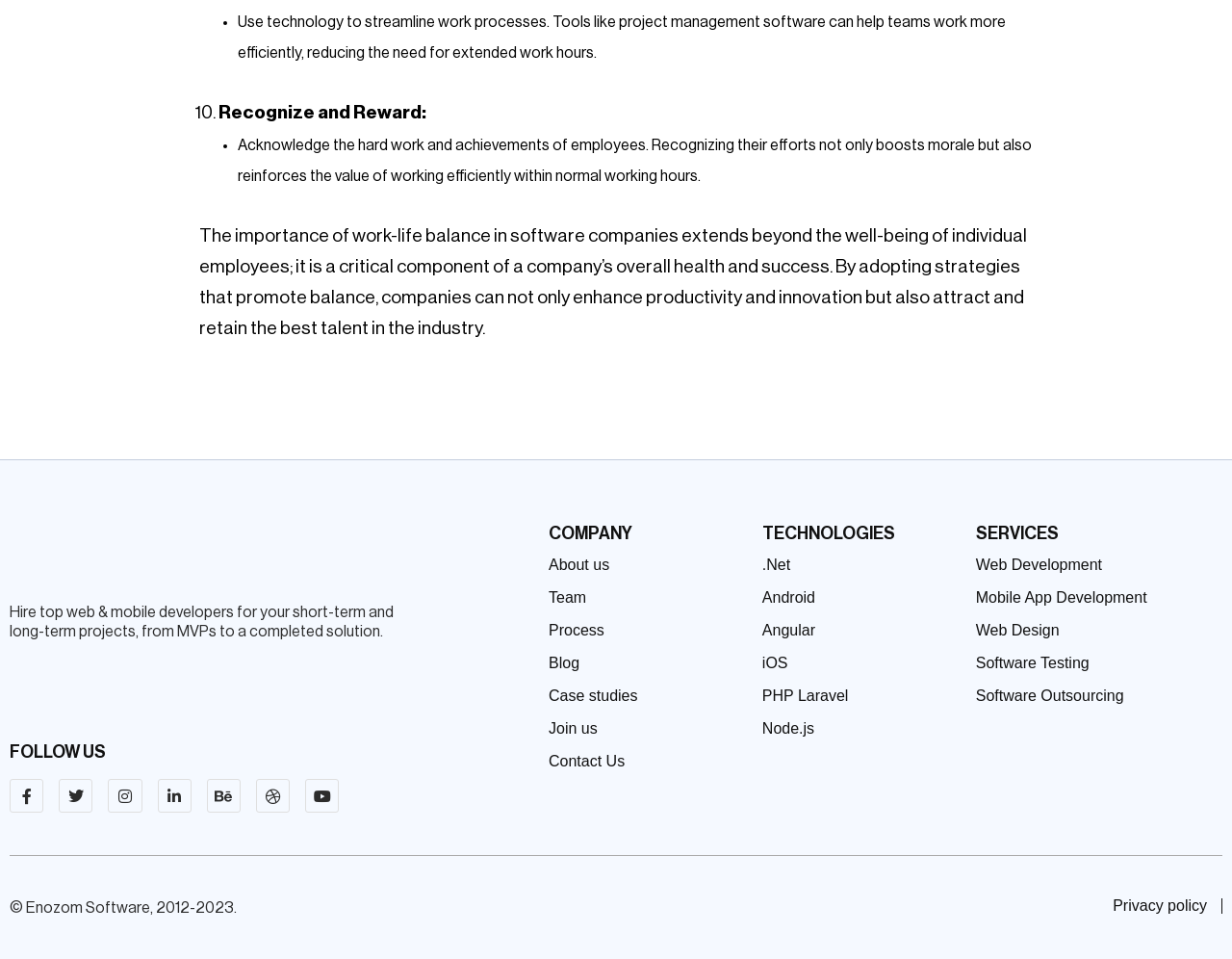Look at the image and answer the question in detail:
What is the importance of work-life balance in software companies?

According to the webpage, work-life balance is not only important for individual employees' well-being but also crucial for a company's overall health and success. It can enhance productivity and innovation, and attract and retain top talent in the industry.